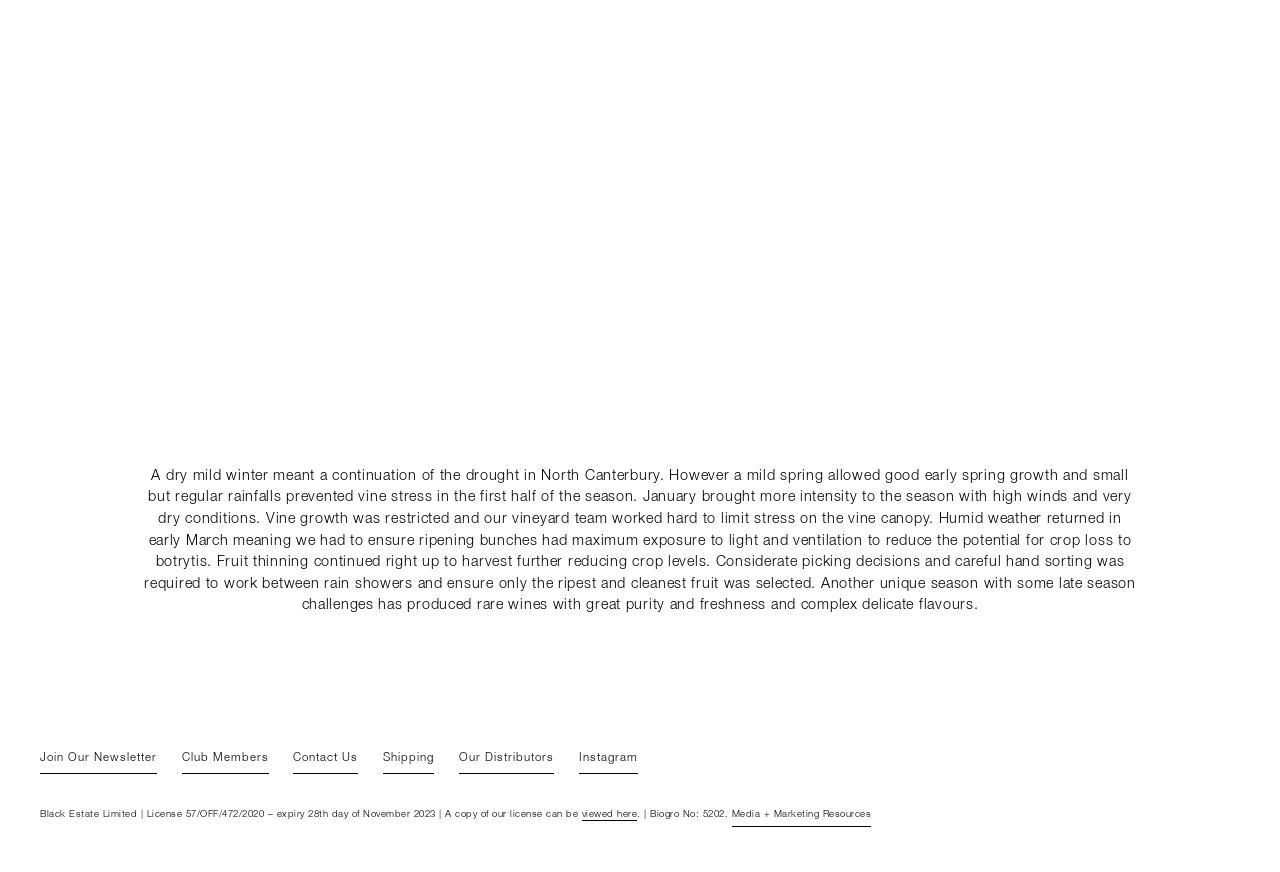What is the link 'viewed here' related to?
Using the information from the image, give a concise answer in one word or a short phrase.

A copy of our license